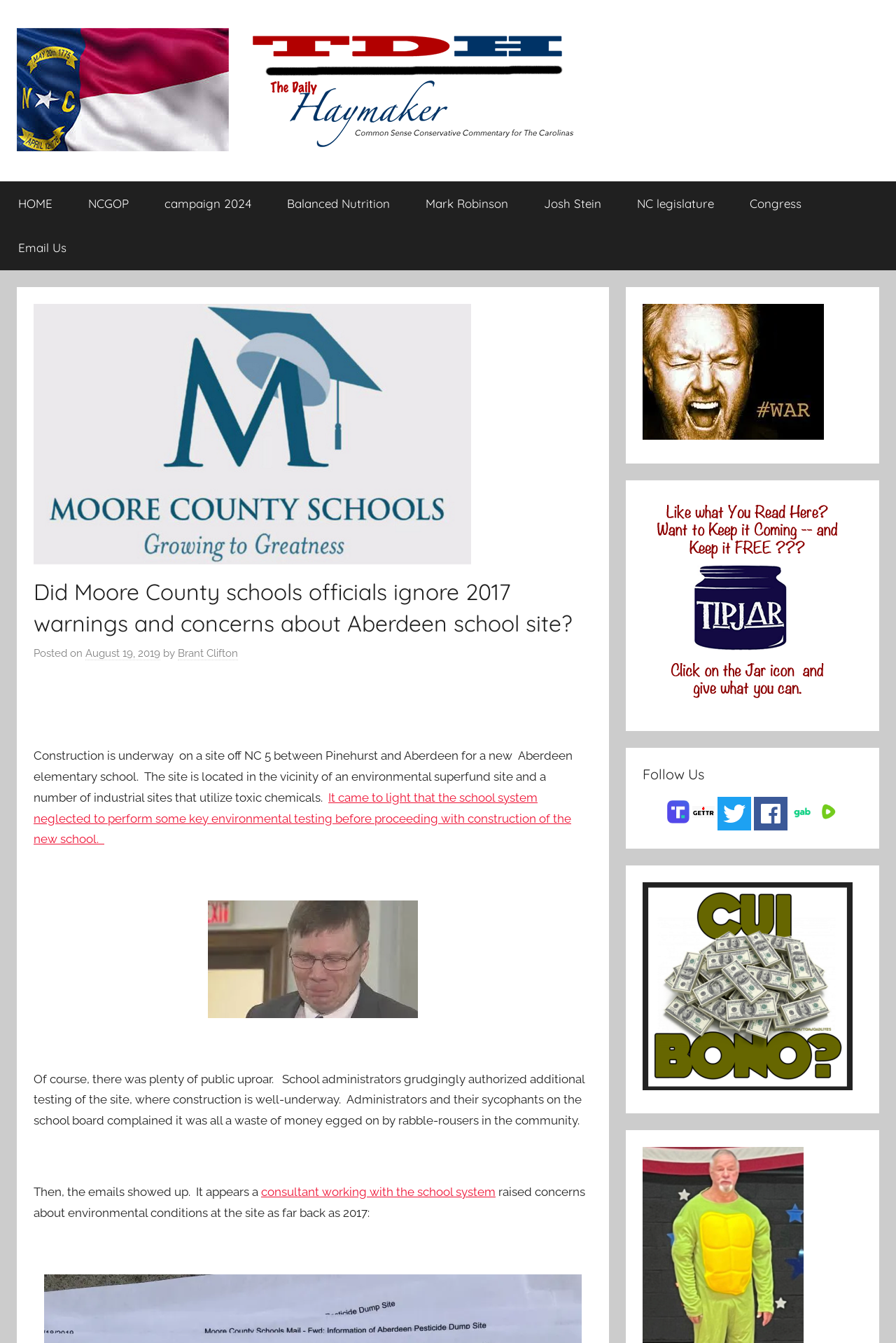What is the location of the school site?
From the image, respond using a single word or phrase.

Off NC 5 between Pinehurst and Aberdeen